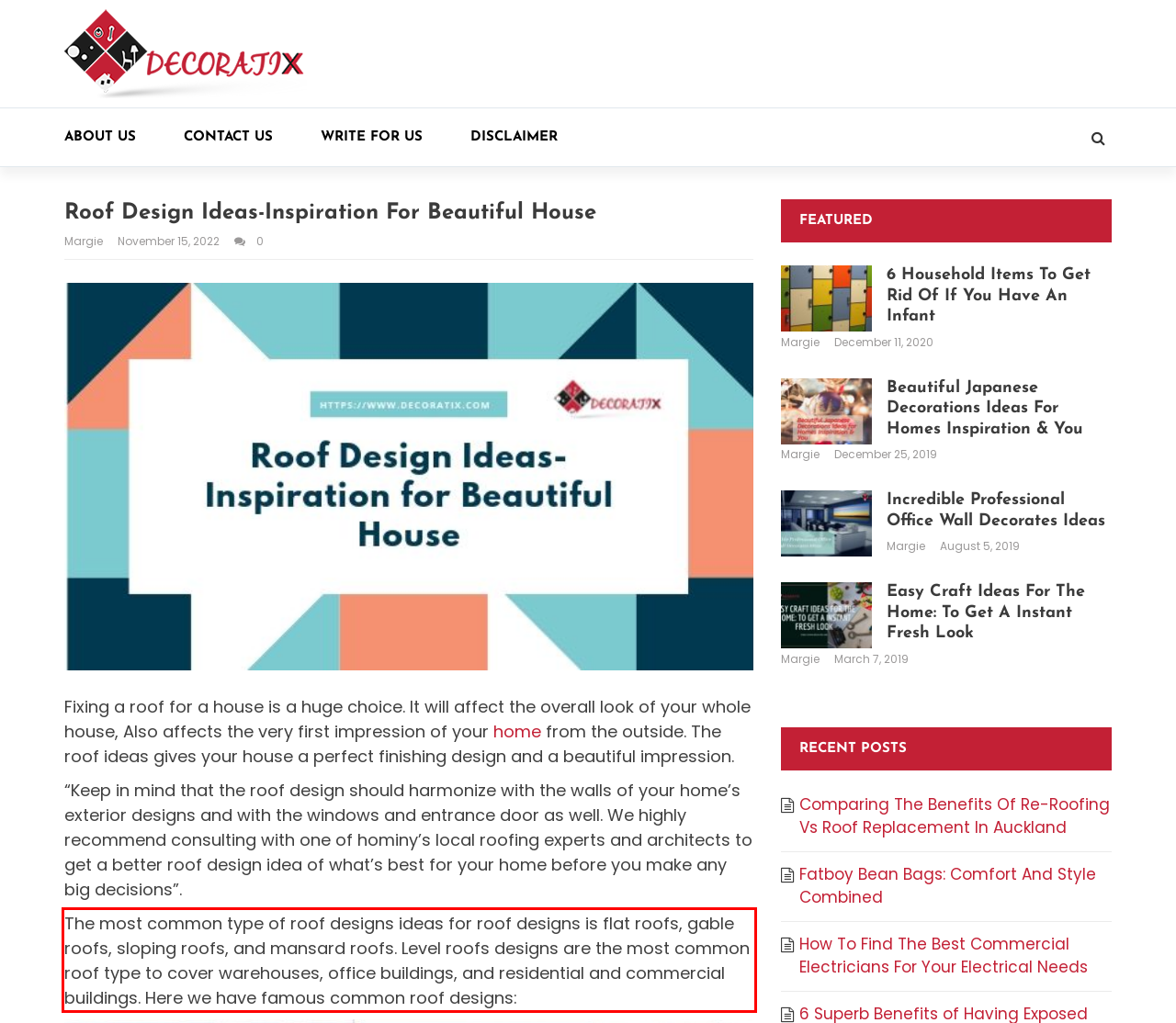Examine the screenshot of the webpage, locate the red bounding box, and perform OCR to extract the text contained within it.

The most common type of roof designs ideas for roof designs is flat roofs, gable roofs, sloping roofs, and mansard roofs. Level roofs designs are the most common roof type to cover warehouses, office buildings, and residential and commercial buildings. Here we have famous common roof designs: